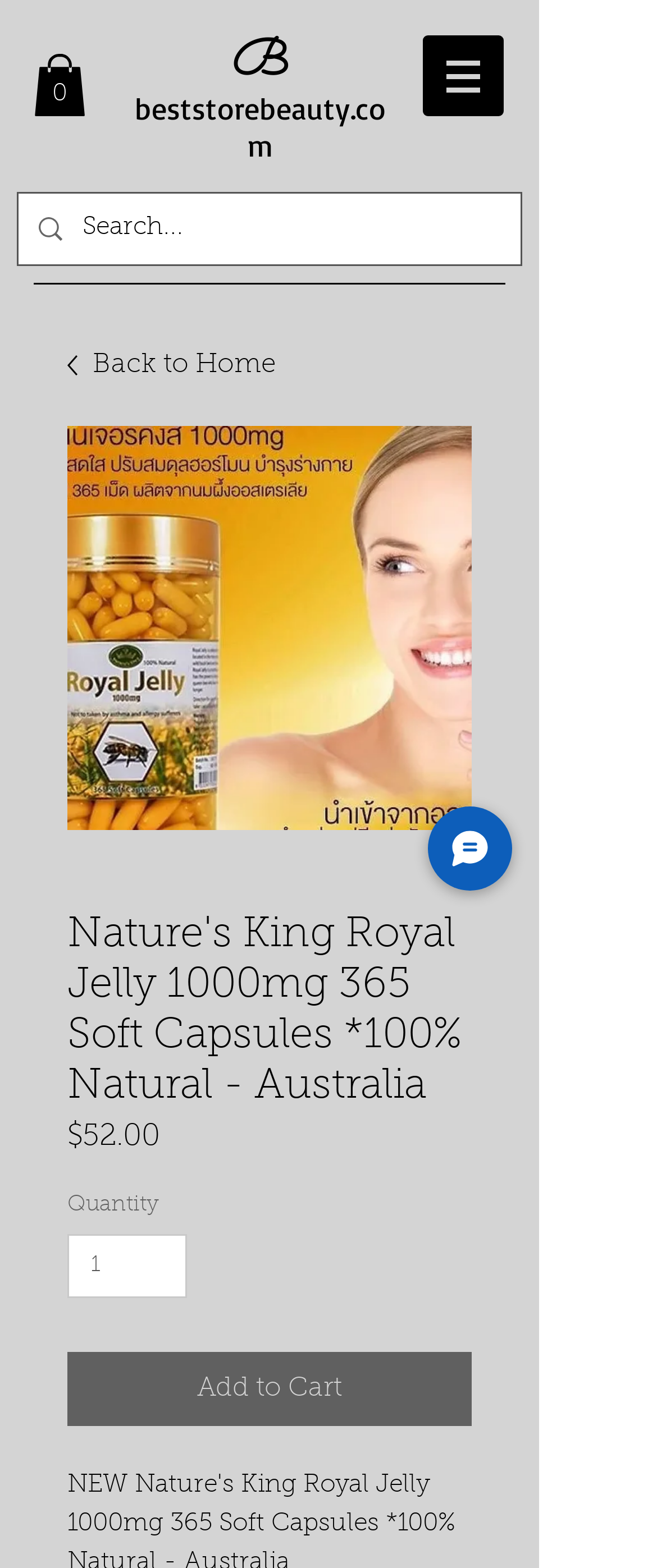Please provide a one-word or phrase answer to the question: 
What is the name of the website?

beststorebeauty.com